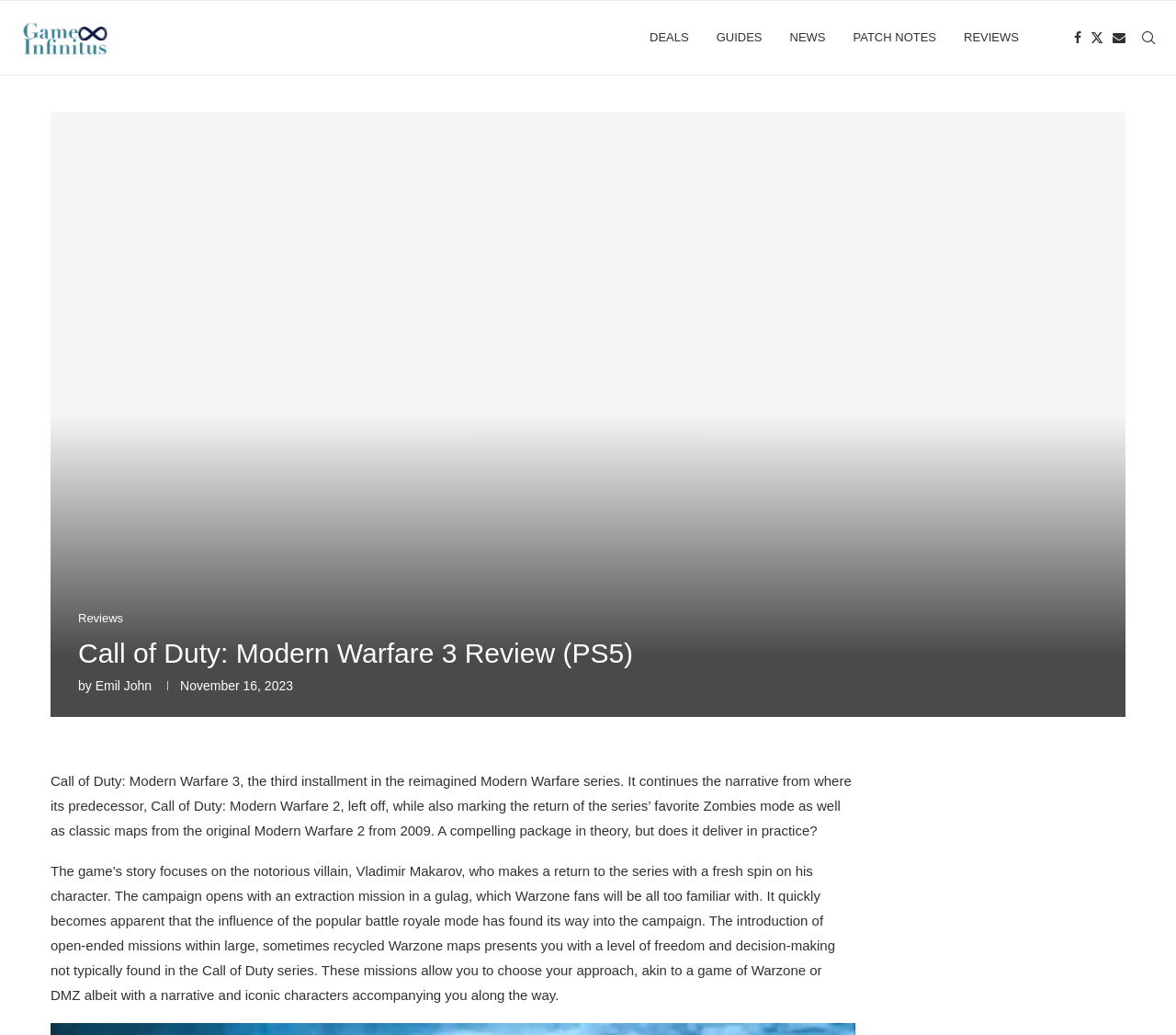Locate the heading on the webpage and return its text.

Call of Duty: Modern Warfare 3 Review (PS5)